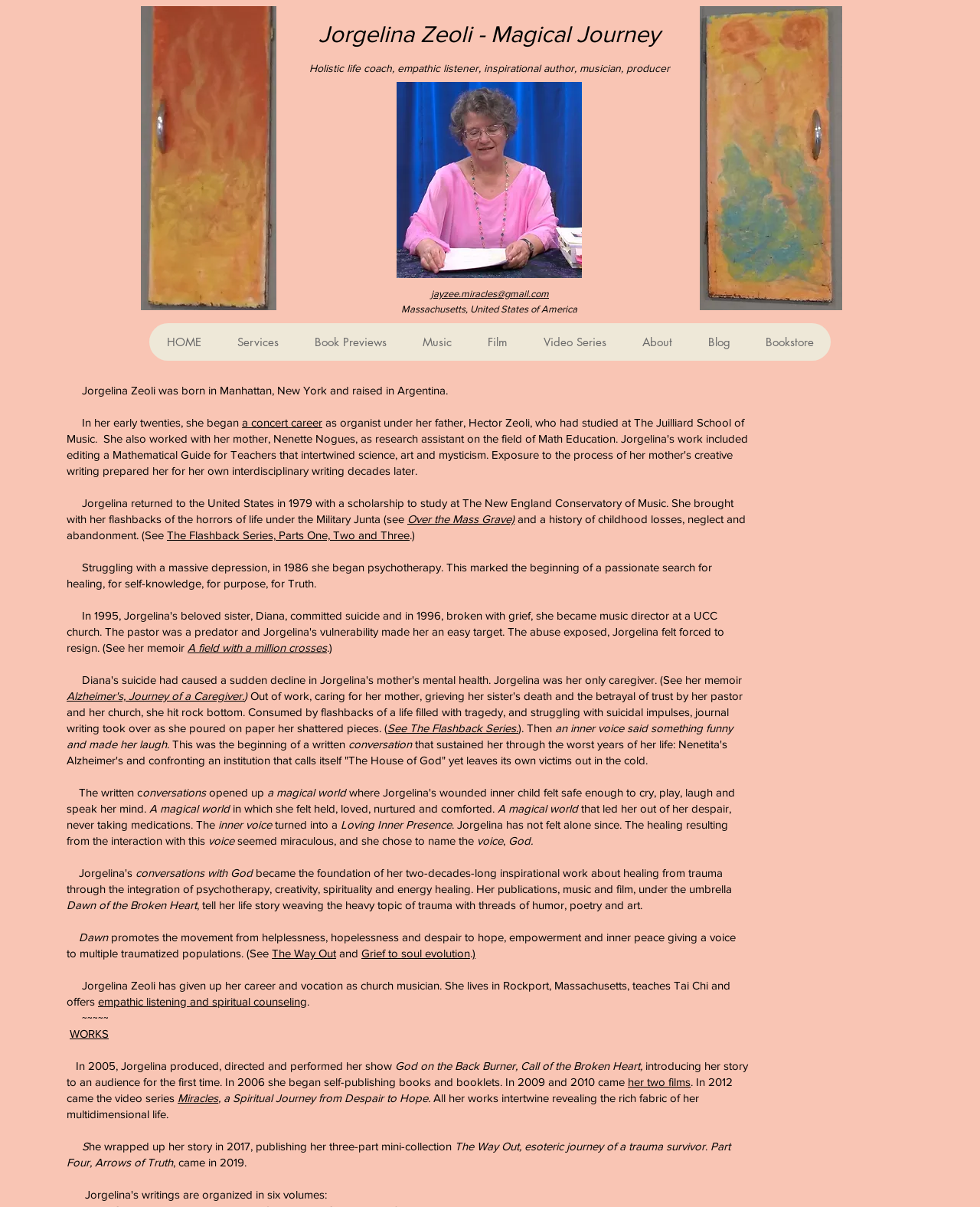What is the name of the author's show? From the image, respond with a single word or brief phrase.

God on the Back Burner, Call of the Broken Heart